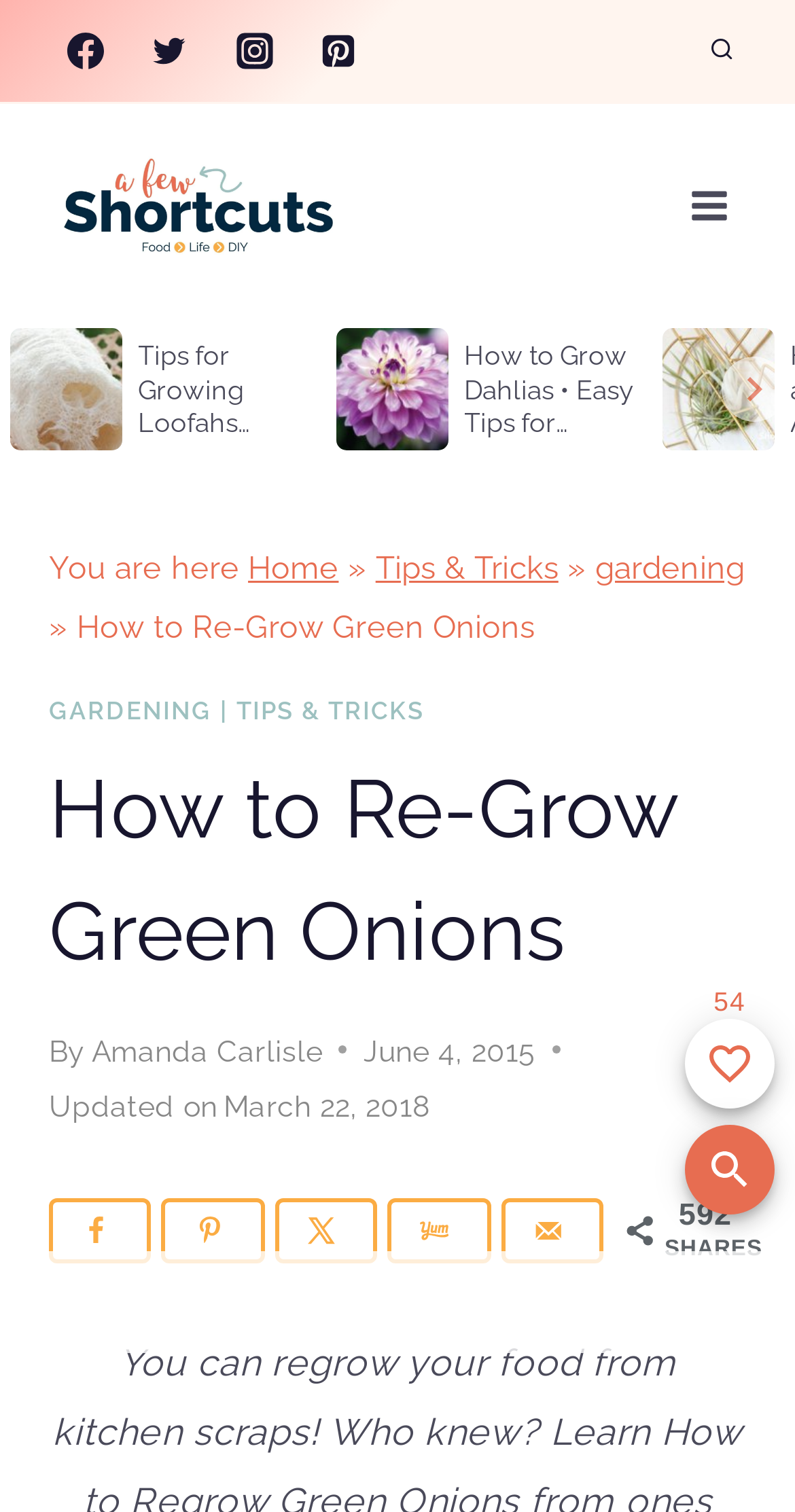What is the date of the last update?
Refer to the image and give a detailed answer to the question.

The webpage was last updated on March 22, 2018, as indicated by the time element with the text 'March 22, 2018'.